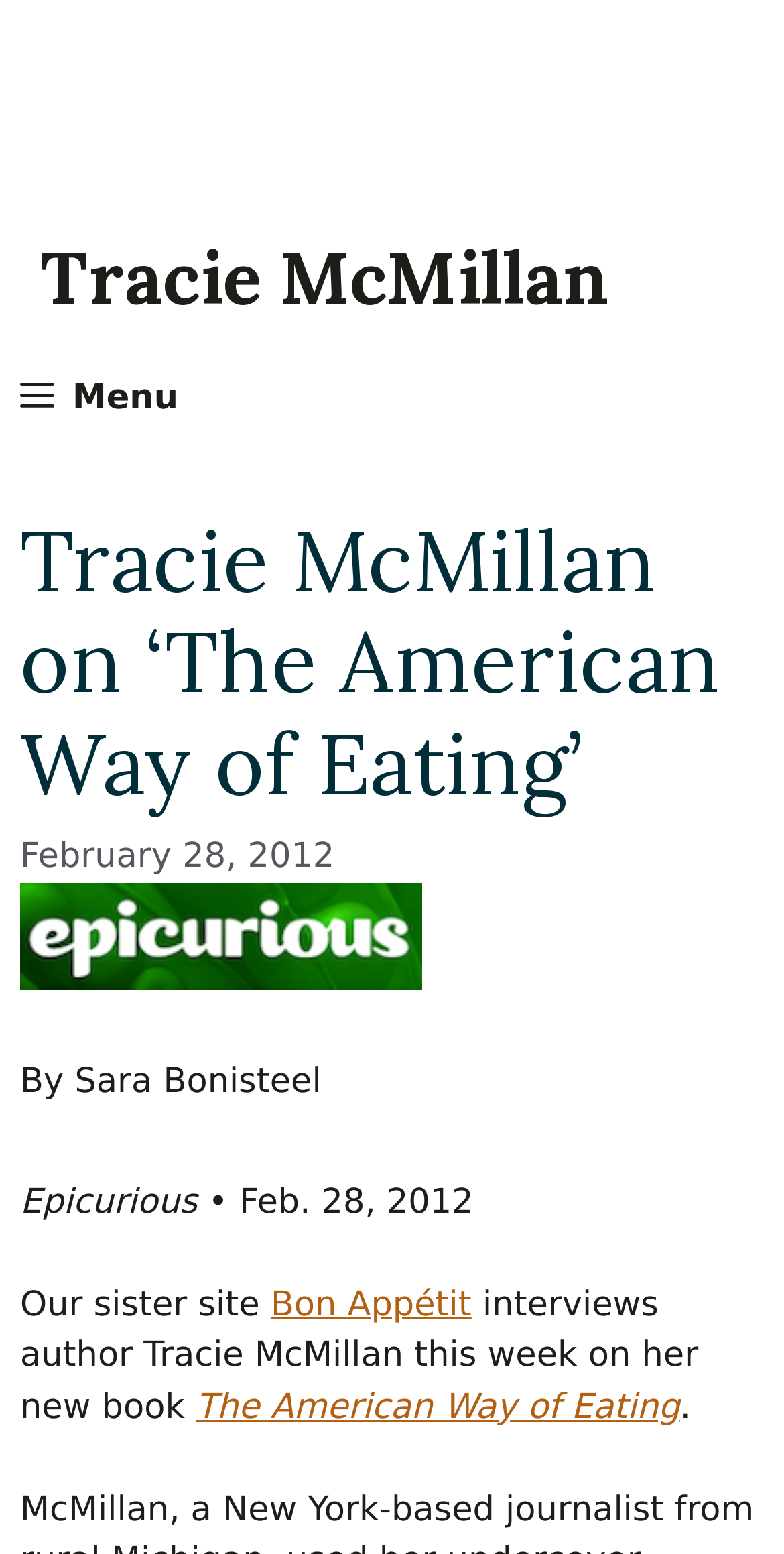What is the name of the book?
Based on the content of the image, thoroughly explain and answer the question.

The name of the book is mentioned in the link 'The American Way of Eating' which is part of the text describing the interview with the author.